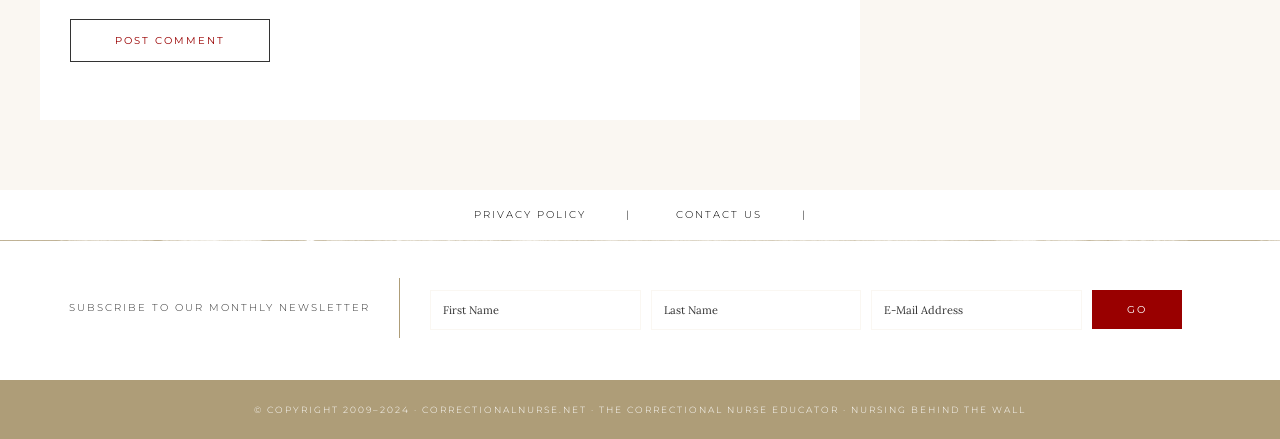What is the purpose of the 'Post Comment' button?
Observe the image and answer the question with a one-word or short phrase response.

To post a comment